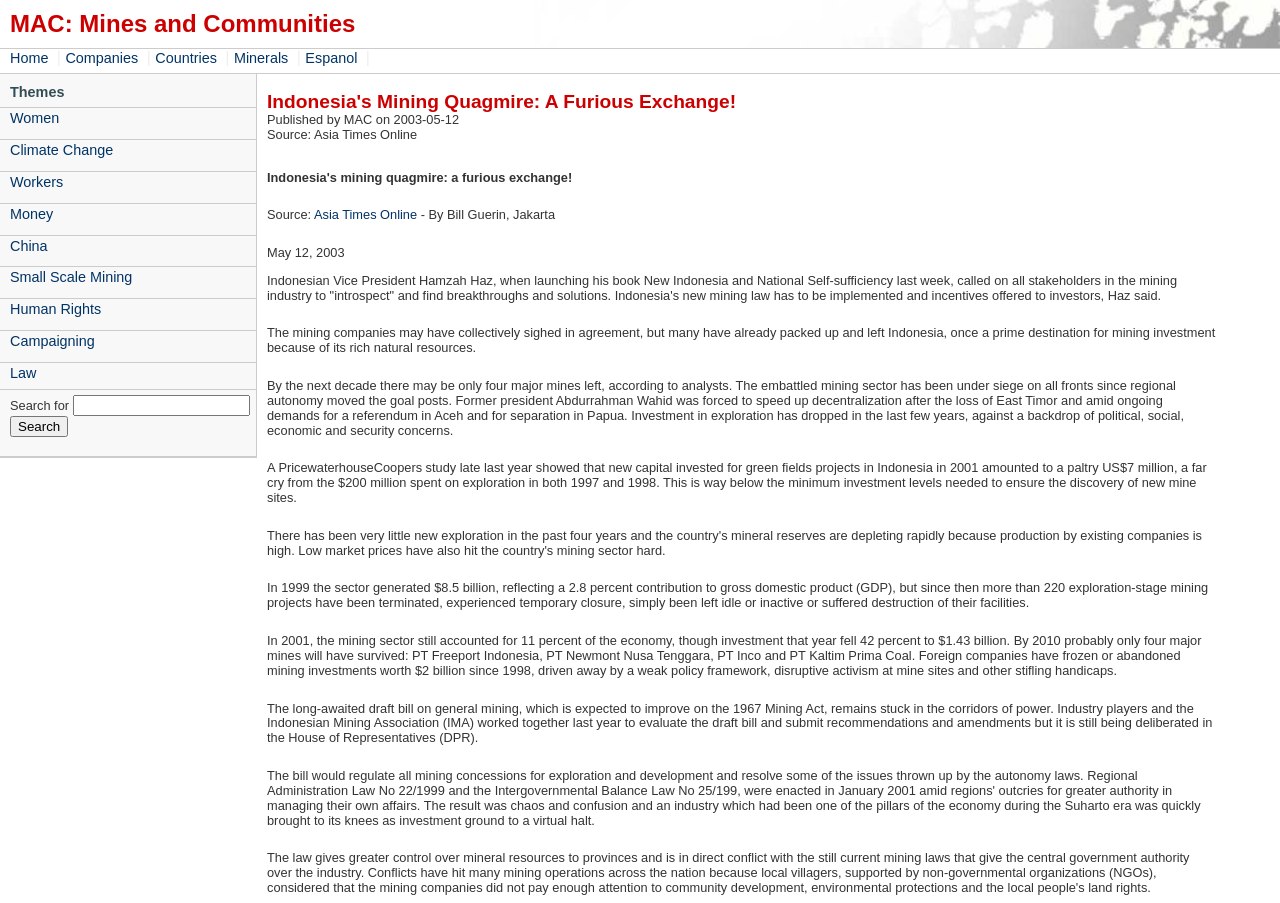Extract the primary headline from the webpage and present its text.

MAC: Mines and Communities